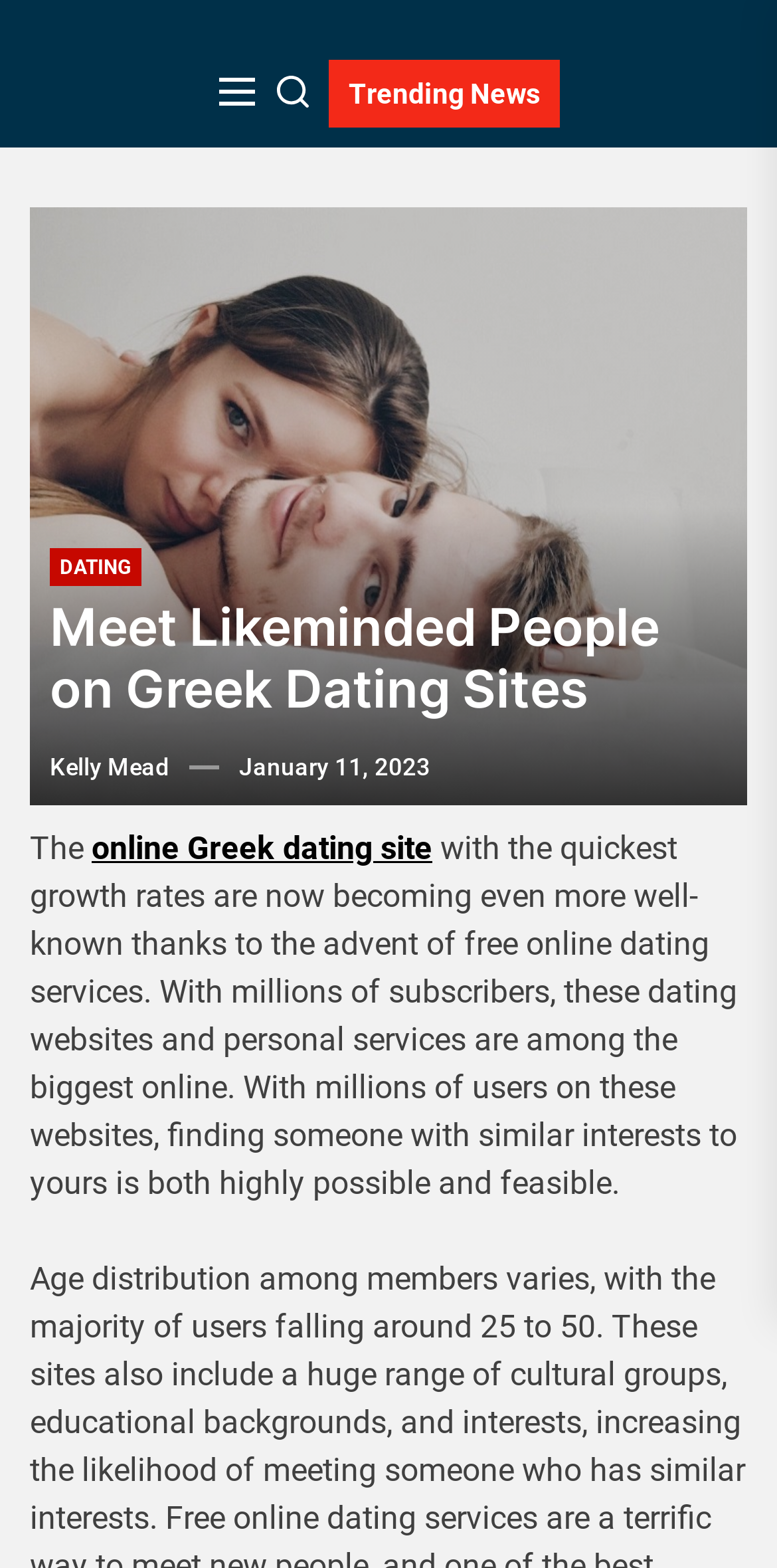Locate the bounding box for the described UI element: "Julie Meyers Pron". Ensure the coordinates are four float numbers between 0 and 1, formatted as [left, top, right, bottom].

None